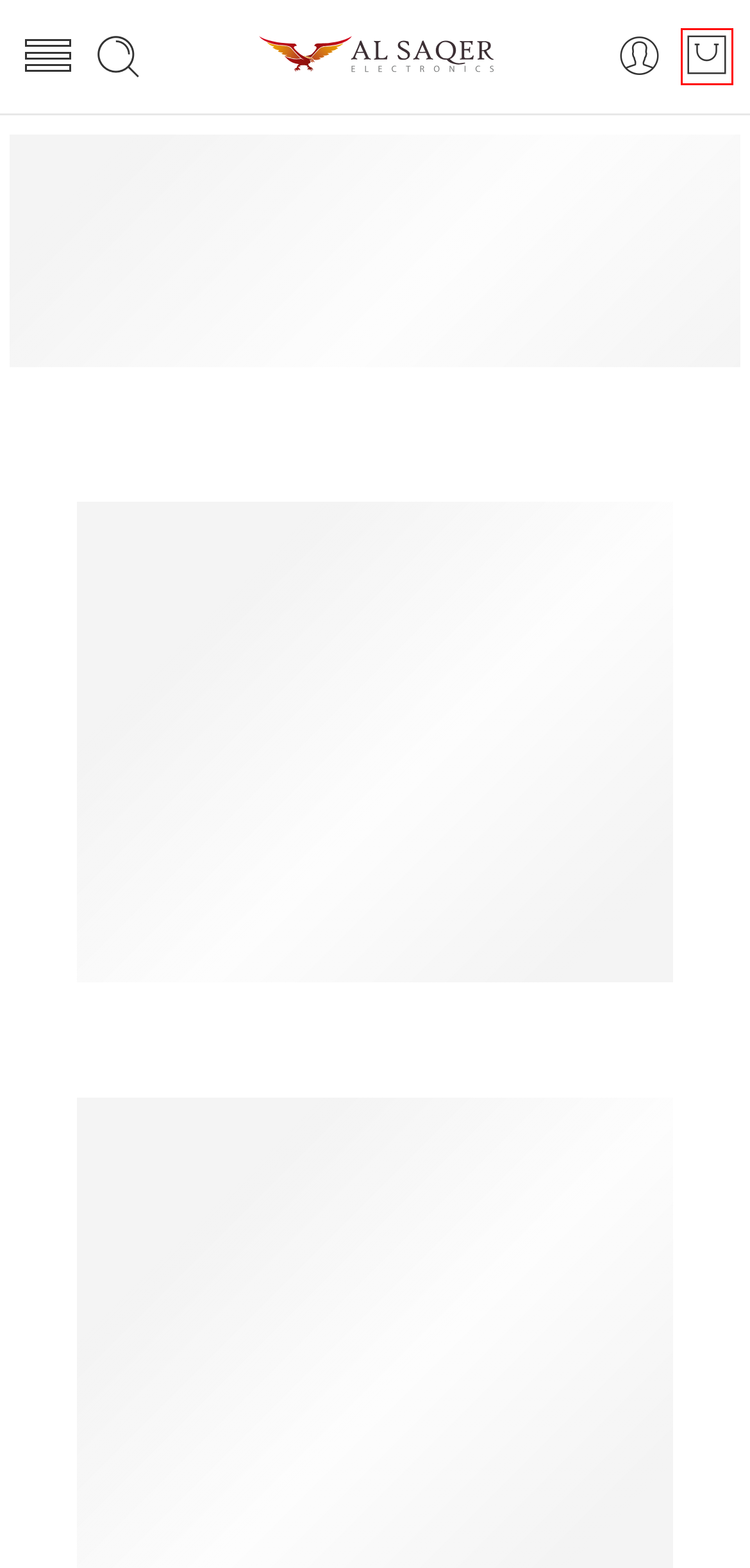Review the screenshot of a webpage containing a red bounding box around an element. Select the description that best matches the new webpage after clicking the highlighted element. The options are:
A. Headphone Jack Adapter Lightning to 3.5 mm (AS-40) - AL Saqer Electronics
B. Apple MacBook Air Corei3 (AS-32) - AL Saqer Electronics
C. Apple Power Adapter 20W USB-C (AS-33) - AL Saqer Electronics
D. My account - AL Saqer Electronics
E. Apple 12W USB Power Adapter (AS-41) - AL Saqer Electronics
F. Shopping Cart - AL Saqer Electronics
G. iPhone Lightning VGA Adapter (AS-47) - AL Saqer Electronics
H. iPhone SD Card Camera Reader (AS-44) - AL Saqer Electronics

F